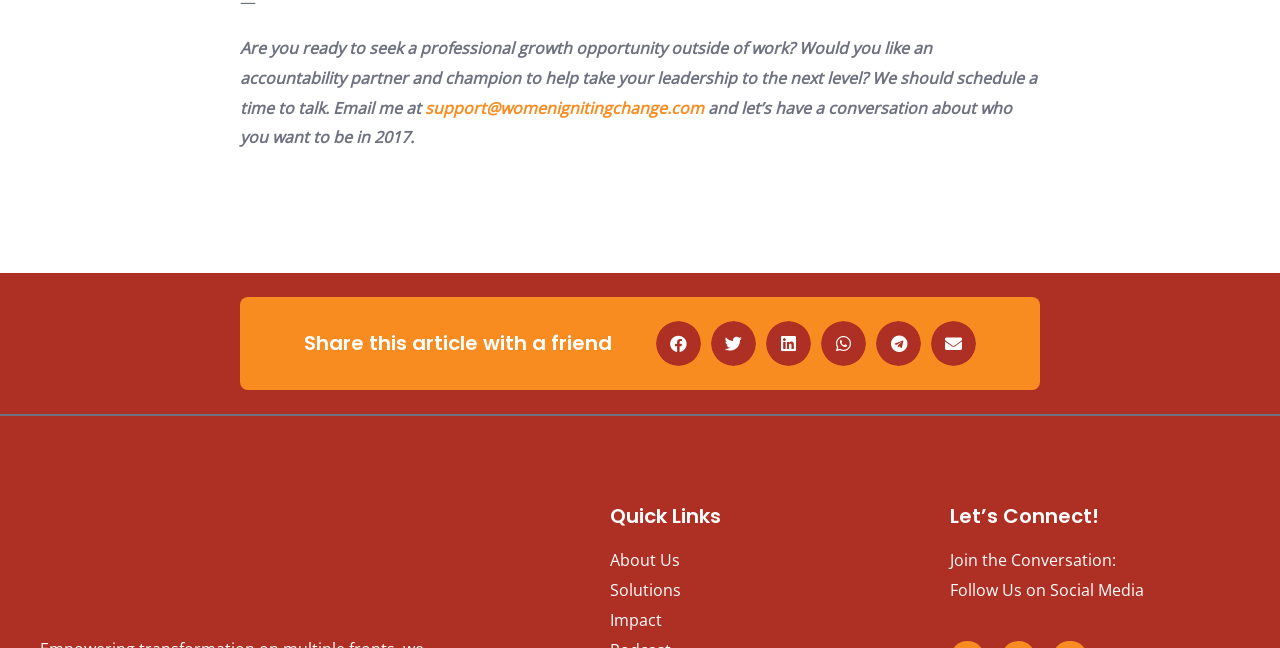Please pinpoint the bounding box coordinates for the region I should click to adhere to this instruction: "Share this article with a friend".

[0.238, 0.515, 0.5, 0.545]